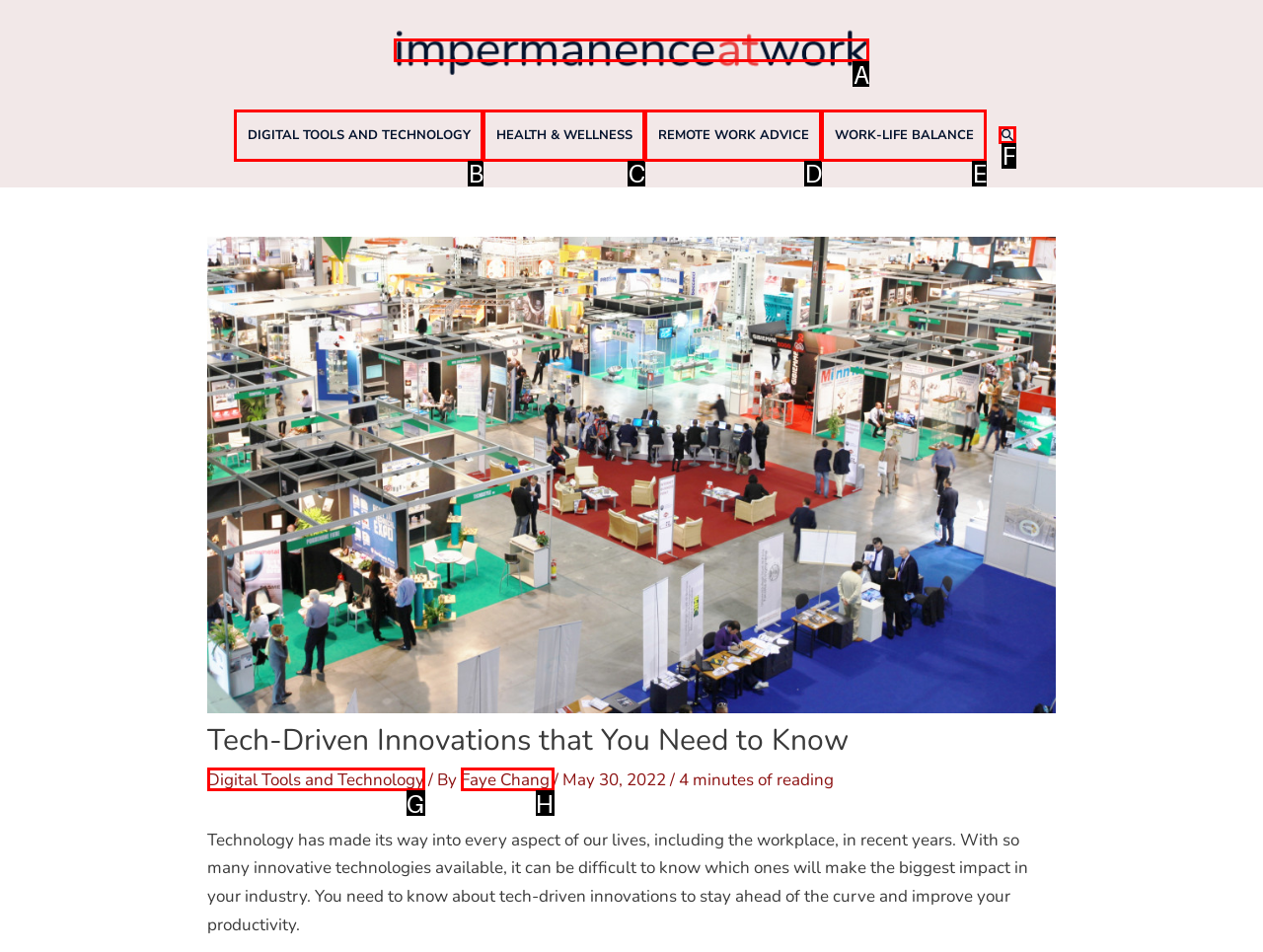Choose the UI element you need to click to carry out the task: Click the Impermanence at Work logo.
Respond with the corresponding option's letter.

A